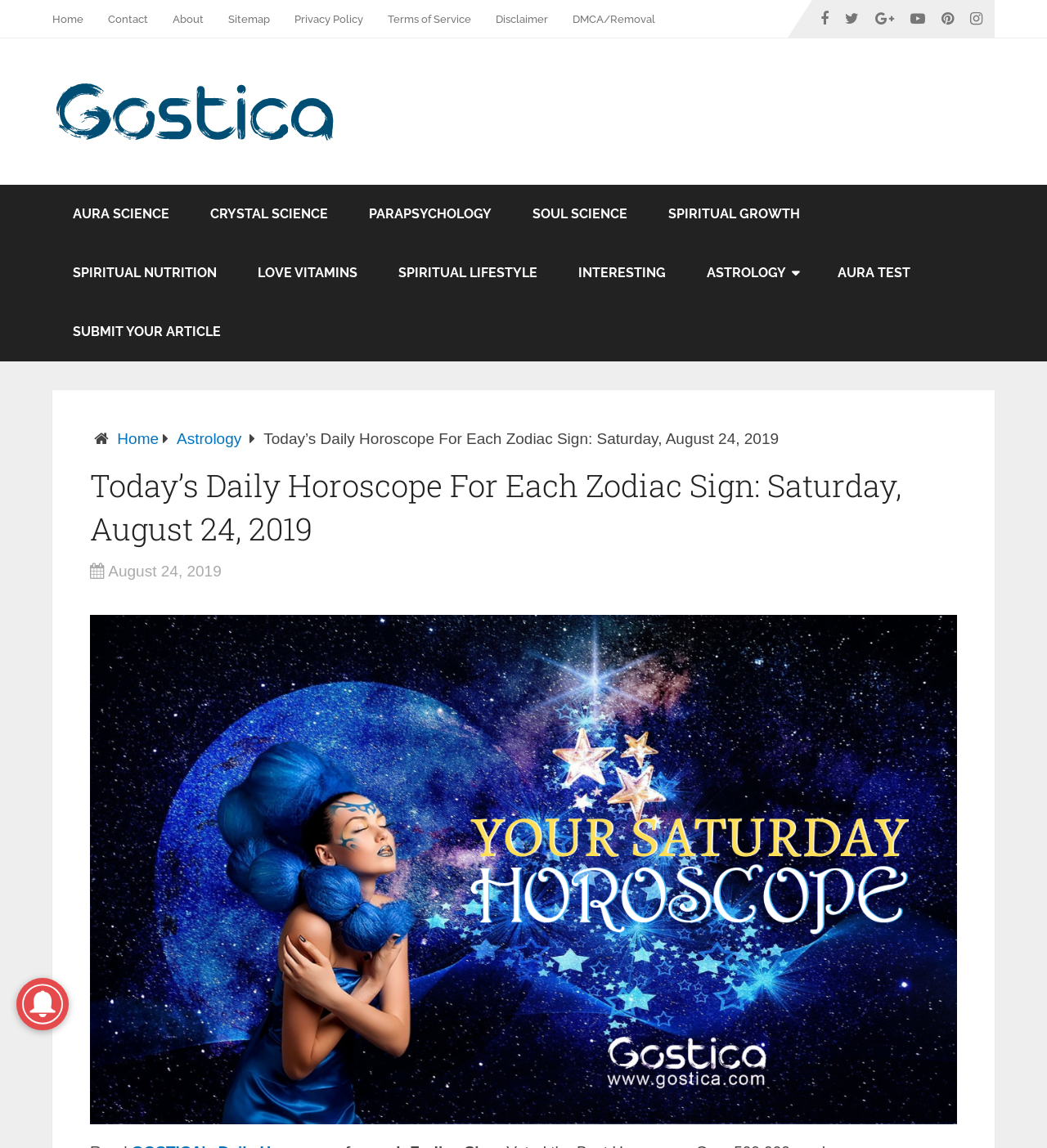What are the categories listed on the top of the webpage?
Based on the image, please offer an in-depth response to the question.

The categories listed on the top of the webpage can be found by looking at the links at the top of the page, which include 'Home', 'Contact', 'About', 'Sitemap', 'Privacy Policy', 'Terms of Service', and 'Disclaimer'.